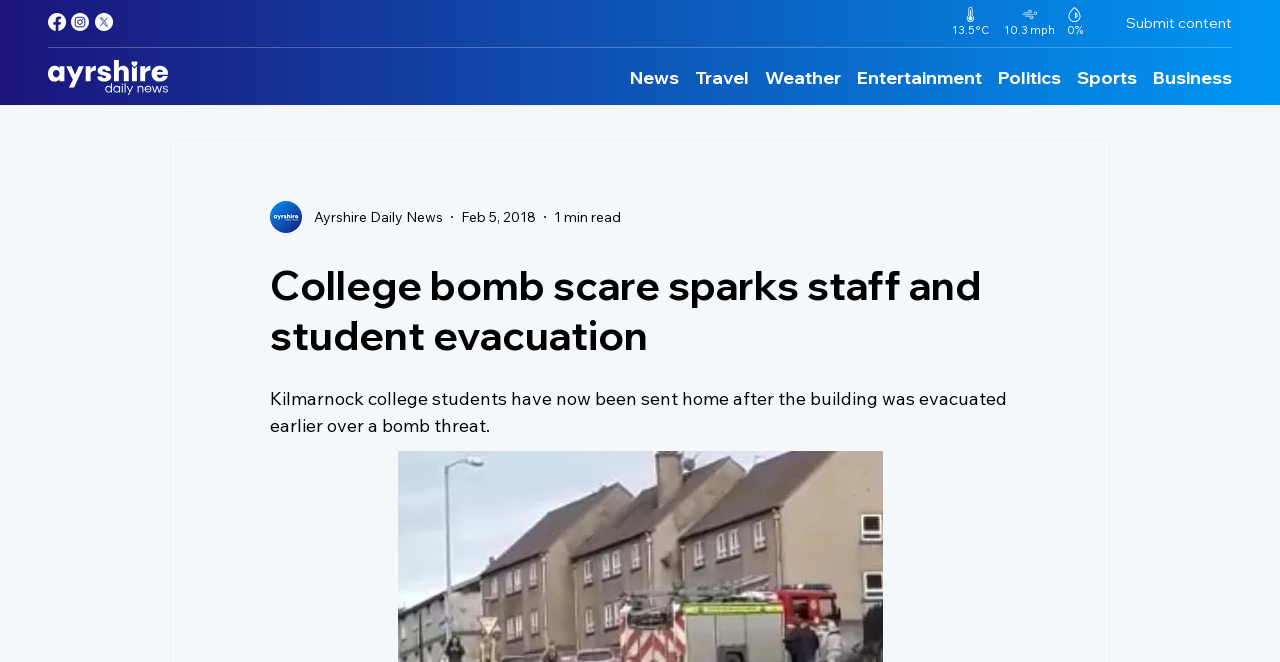Analyze the image and answer the question with as much detail as possible: 
What is the current temperature?

I found the current temperature by looking at the static text element located at [0.743, 0.034, 0.772, 0.055] which displays the temperature as 13.5°C.